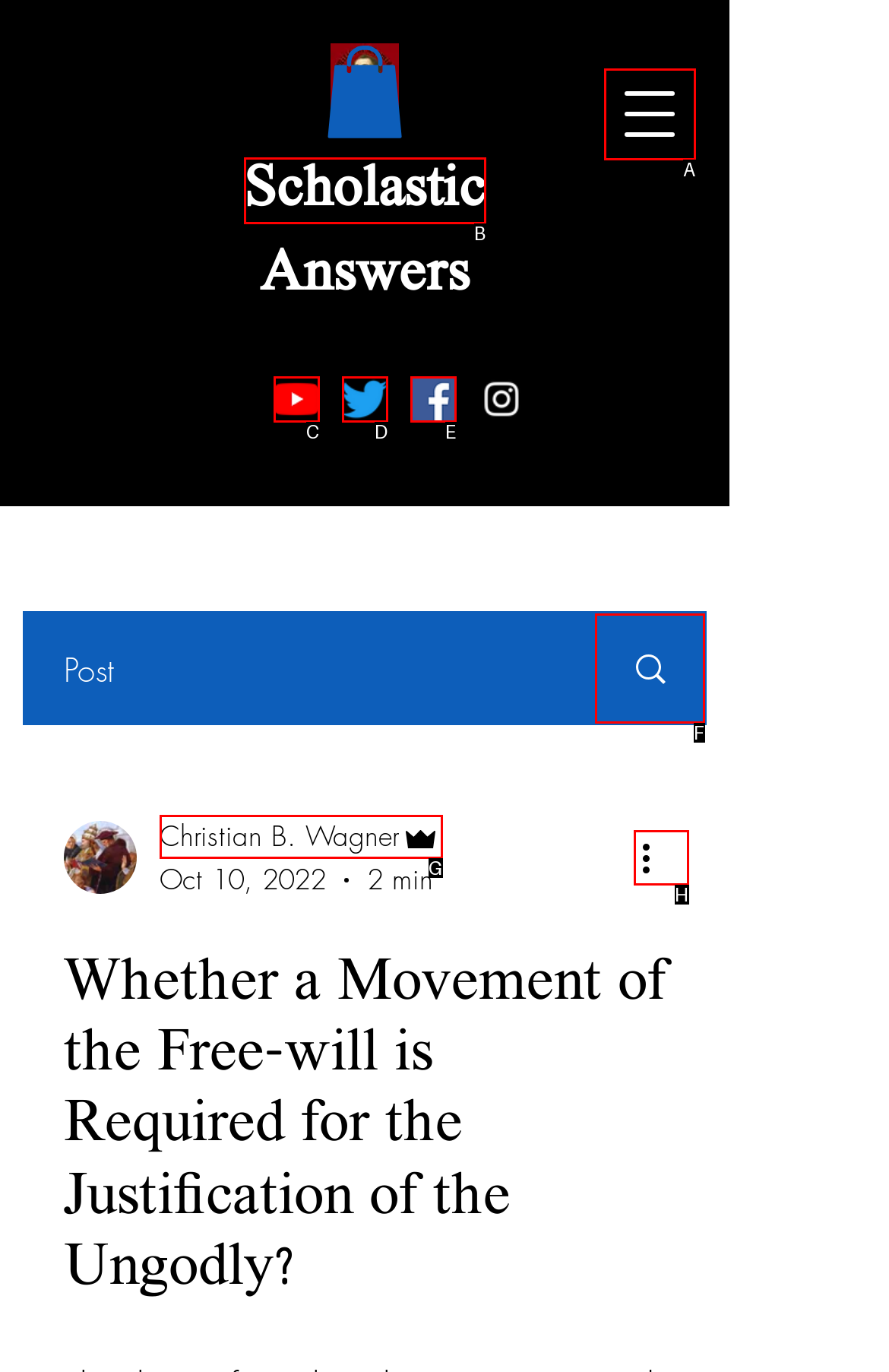Determine which option aligns with the description: parent_node: Scholastic aria-label="Open navigation menu". Provide the letter of the chosen option directly.

A